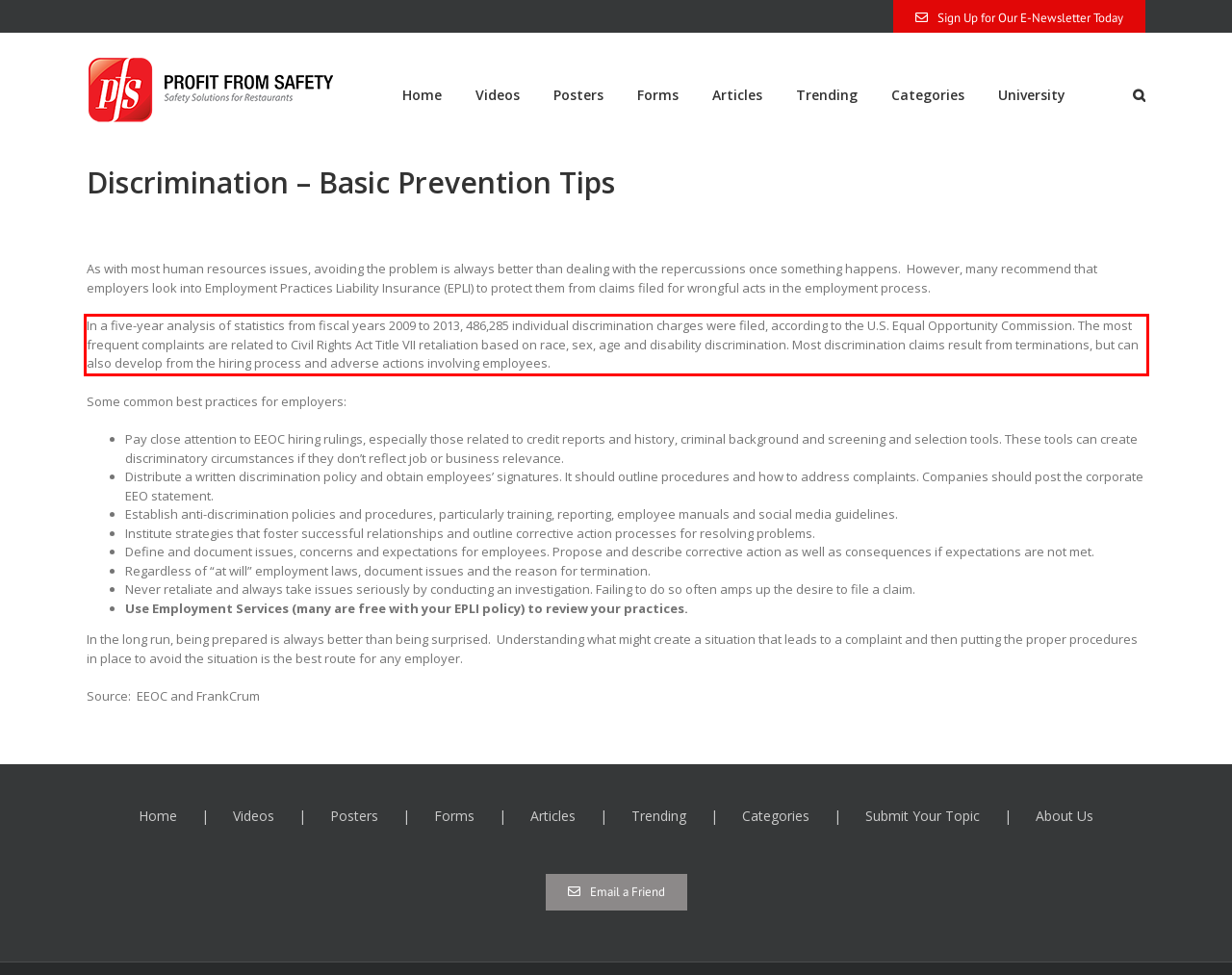You have a screenshot of a webpage where a UI element is enclosed in a red rectangle. Perform OCR to capture the text inside this red rectangle.

In a five-year analysis of statistics from fiscal years 2009 to 2013, 486,285 individual discrimination charges were filed, according to the U.S. Equal Opportunity Commission. The most frequent complaints are related to Civil Rights Act Title VII retaliation based on race, sex, age and disability discrimination. Most discrimination claims result from terminations, but can also develop from the hiring process and adverse actions involving employees.